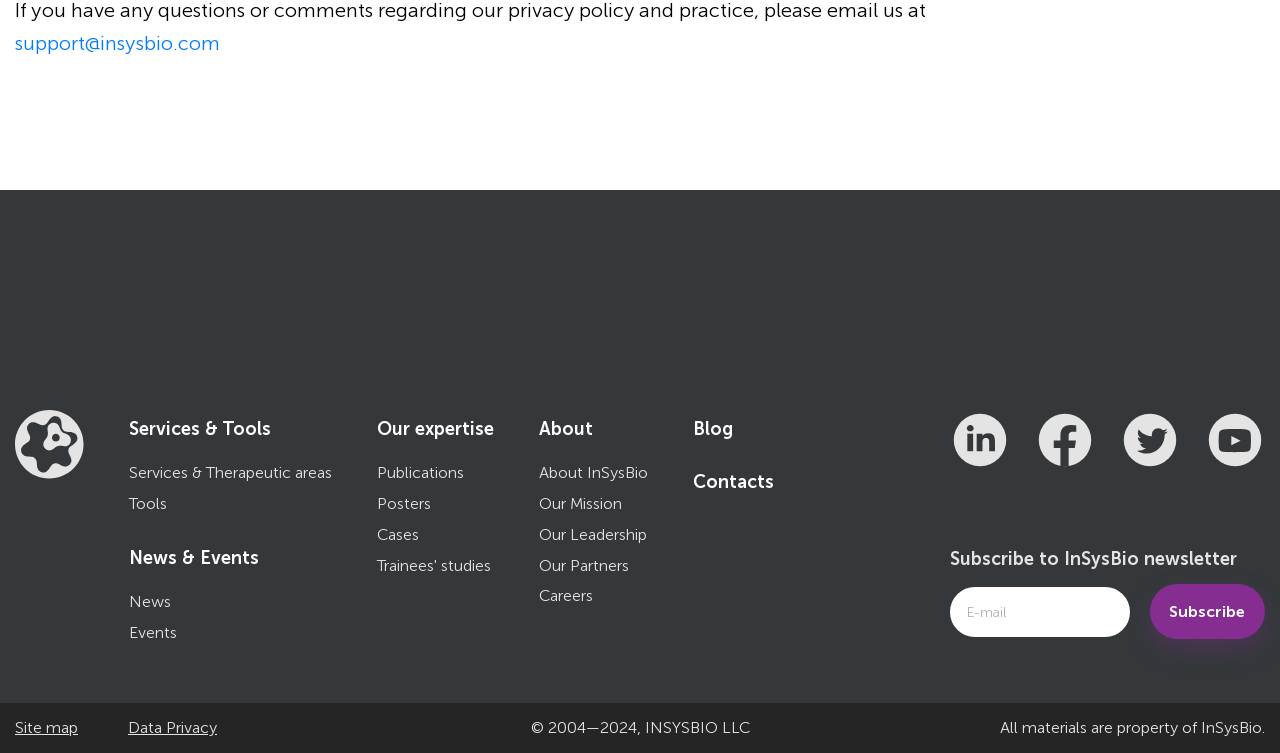Please find the bounding box coordinates (top-left x, top-left y, bottom-right x, bottom-right y) in the screenshot for the UI element described as follows: support@insysbio.com

[0.012, 0.041, 0.172, 0.073]